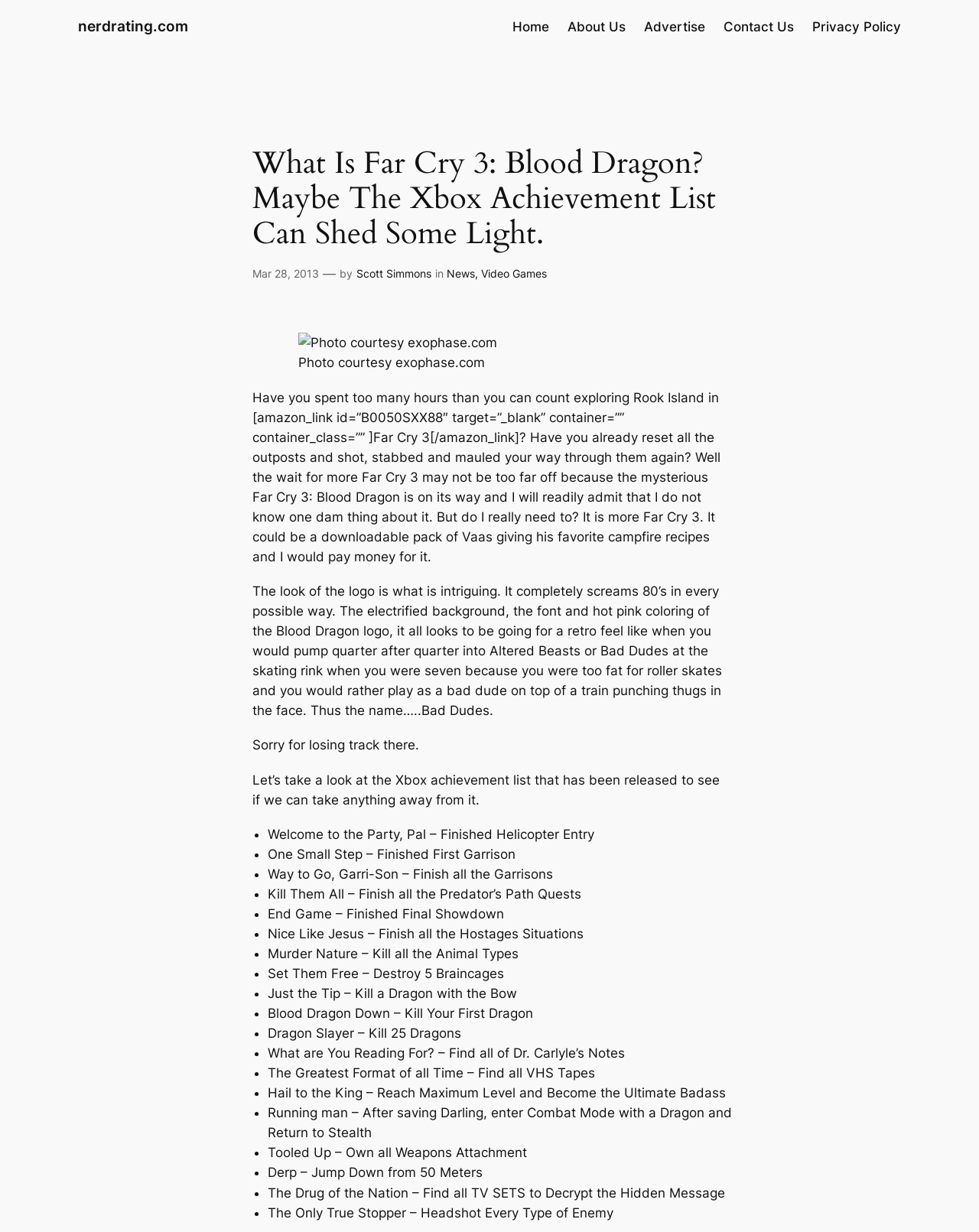Kindly determine the bounding box coordinates of the area that needs to be clicked to fulfill this instruction: "Click the 'News' link".

[0.456, 0.217, 0.485, 0.227]